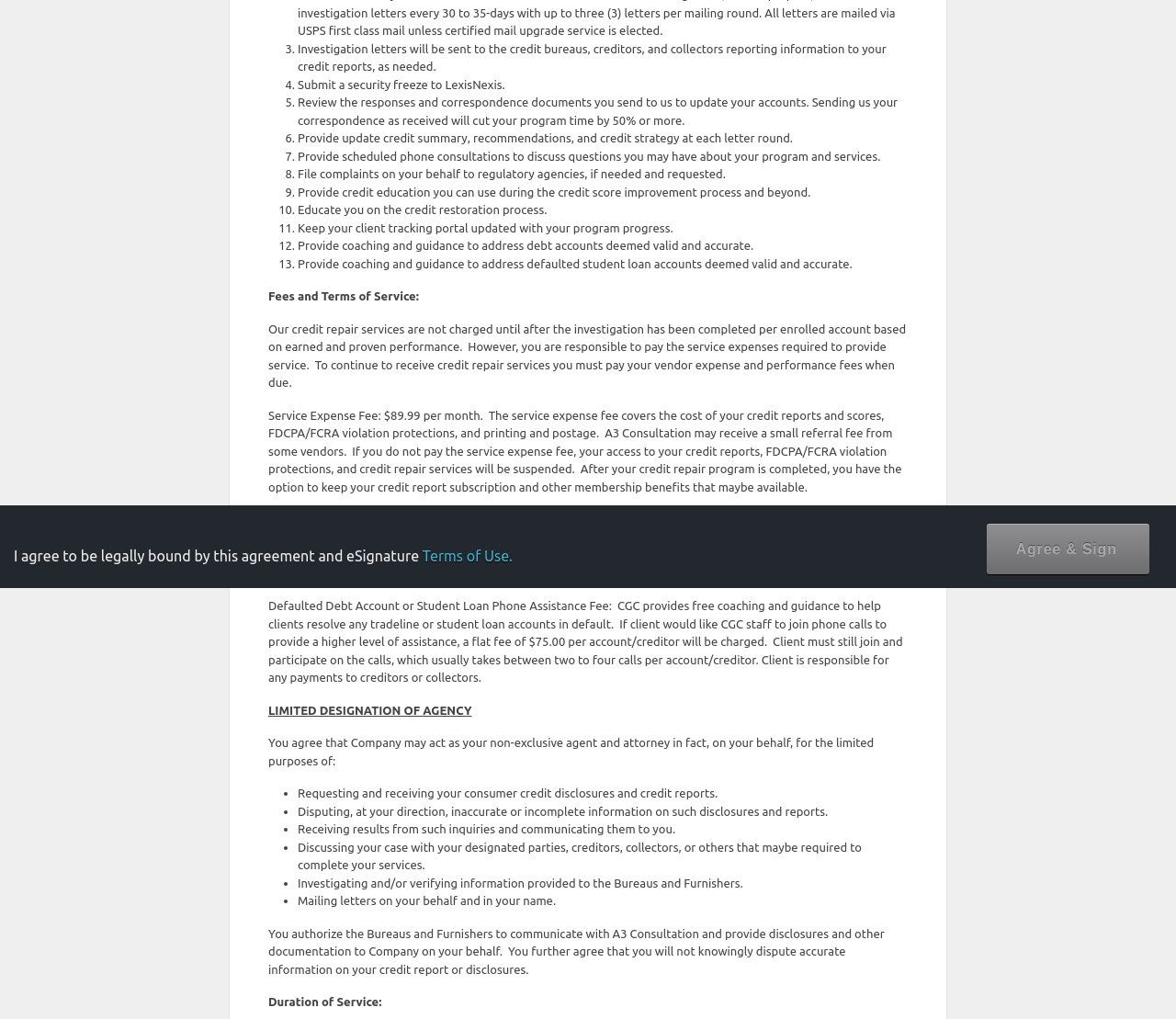Given the description: "document owner.", determine the bounding box coordinates of the UI element. The coordinates should be formatted as four float numbers between 0 and 1, [left, top, right, bottom].

[0.821, 0.487, 0.907, 0.501]